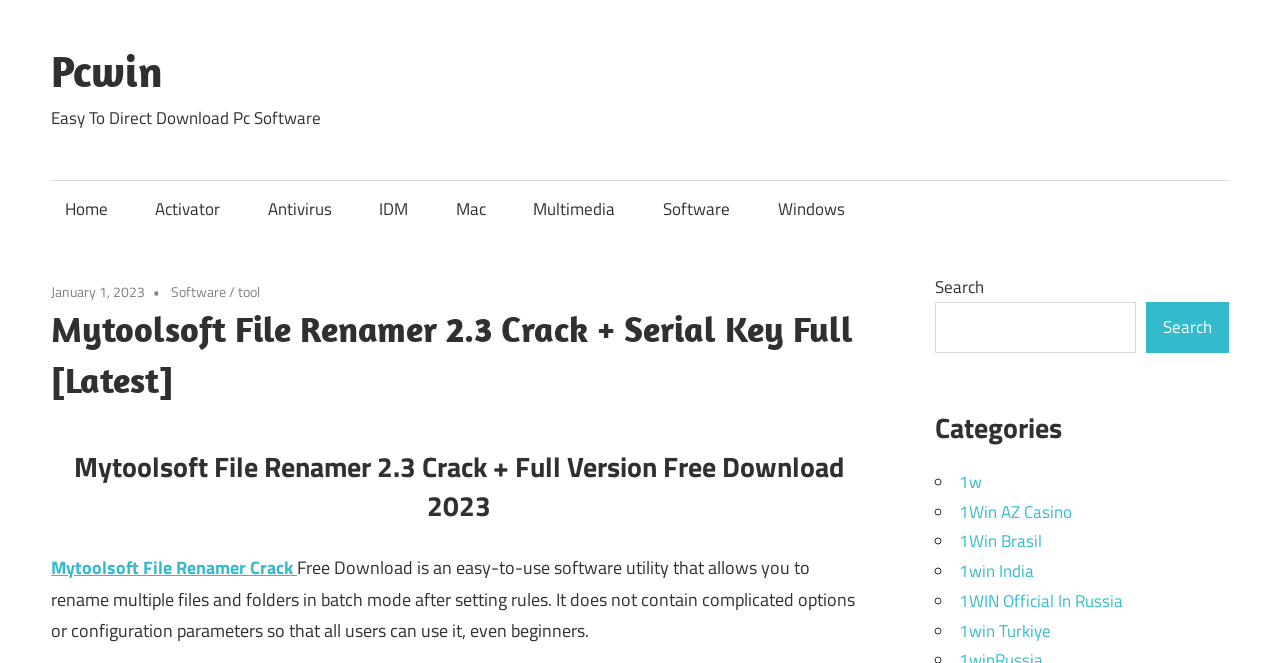What is the function of the search box?
Respond to the question with a single word or phrase according to the image.

Search